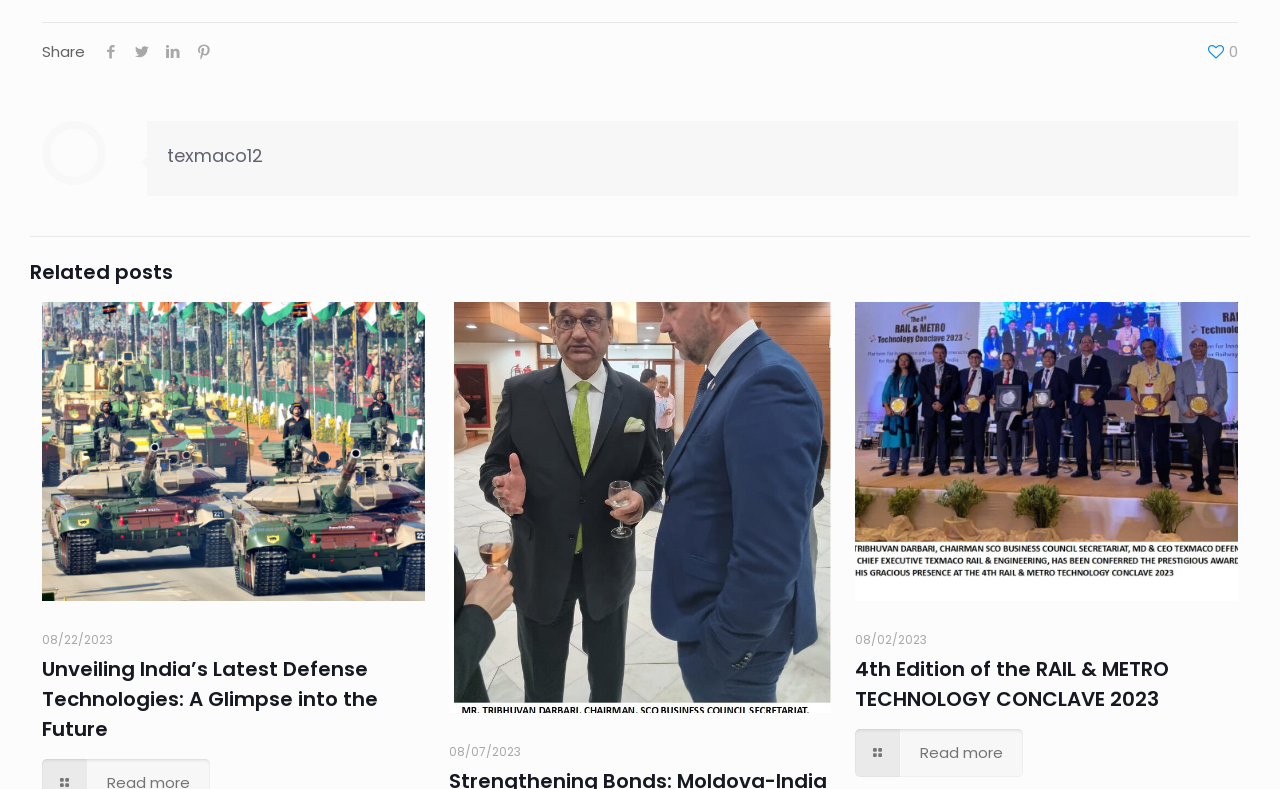Please give the bounding box coordinates of the area that should be clicked to fulfill the following instruction: "Share on Facebook". The coordinates should be in the format of four float numbers from 0 to 1, i.e., [left, top, right, bottom].

[0.074, 0.052, 0.098, 0.079]